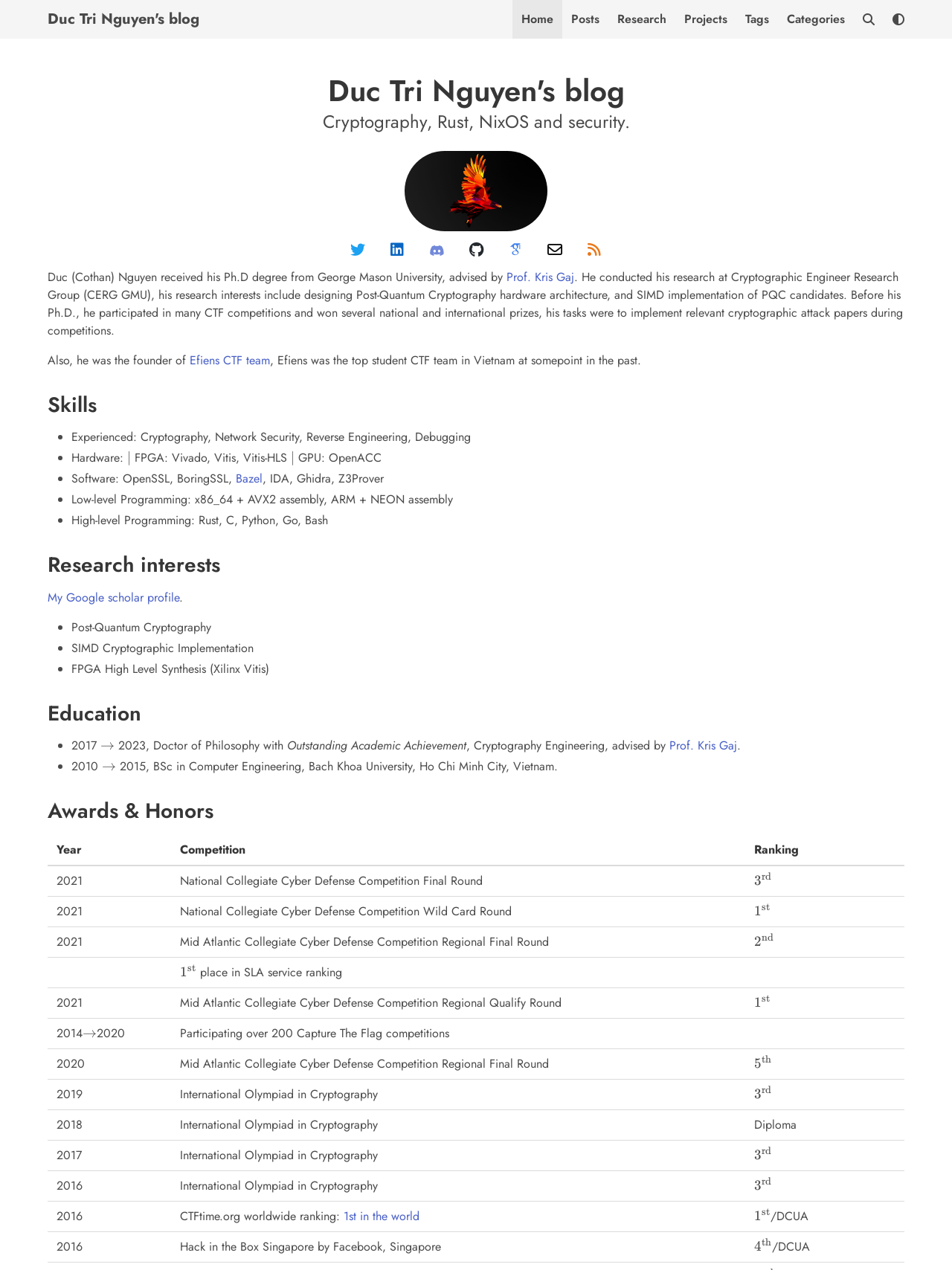What are the social media platforms linked on the webpage?
Based on the visual information, provide a detailed and comprehensive answer.

The social media platforms linked on the webpage can be found in the section below the profile picture, where there are icons and links to Twitter, LinkedIn, Discord, GitHub, Google Scholar, Email, and RSS Feed.